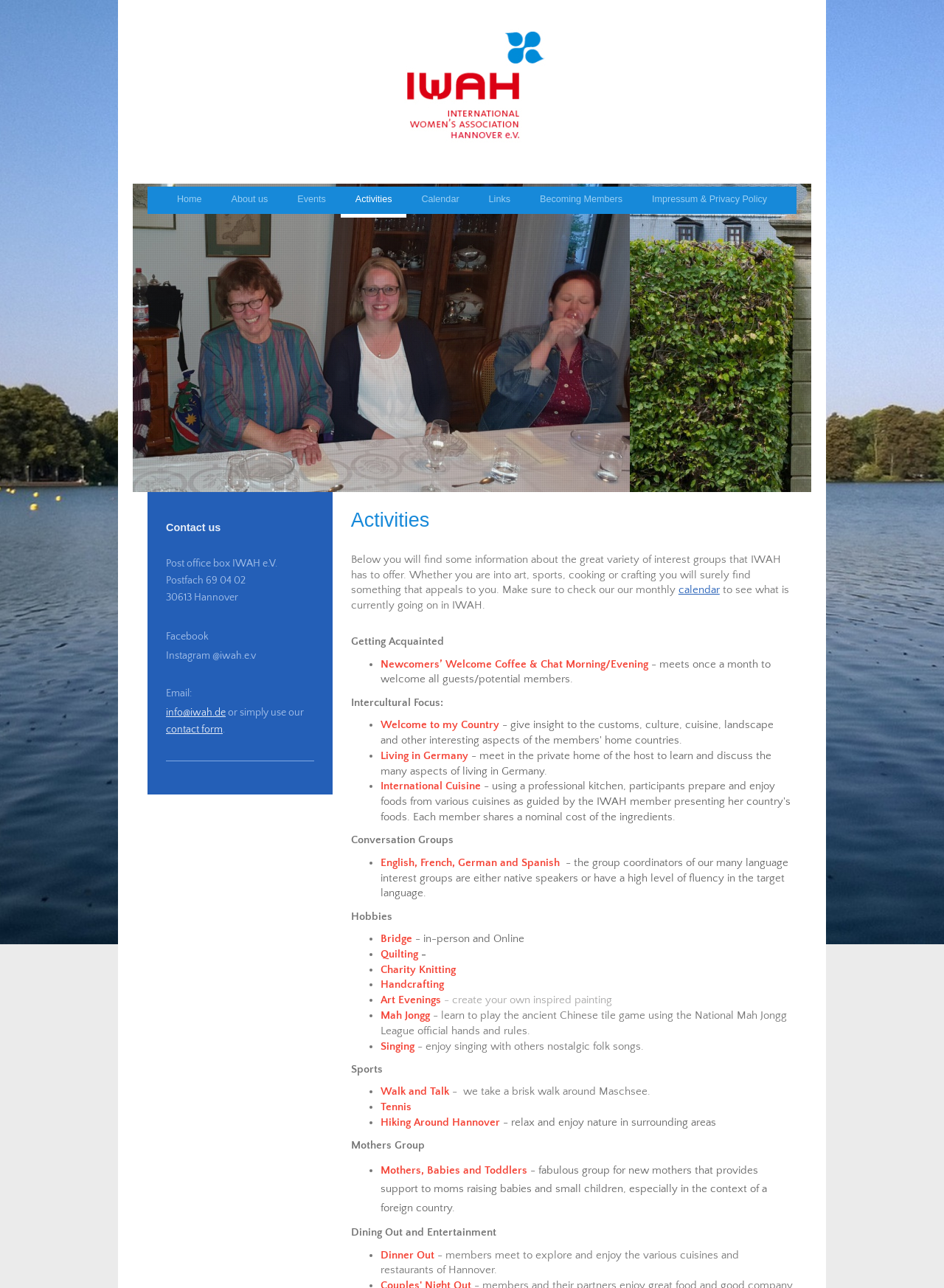Please find the bounding box coordinates in the format (top-left x, top-left y, bottom-right x, bottom-right y) for the given element description. Ensure the coordinates are floating point numbers between 0 and 1. Description: About us

[0.229, 0.145, 0.299, 0.169]